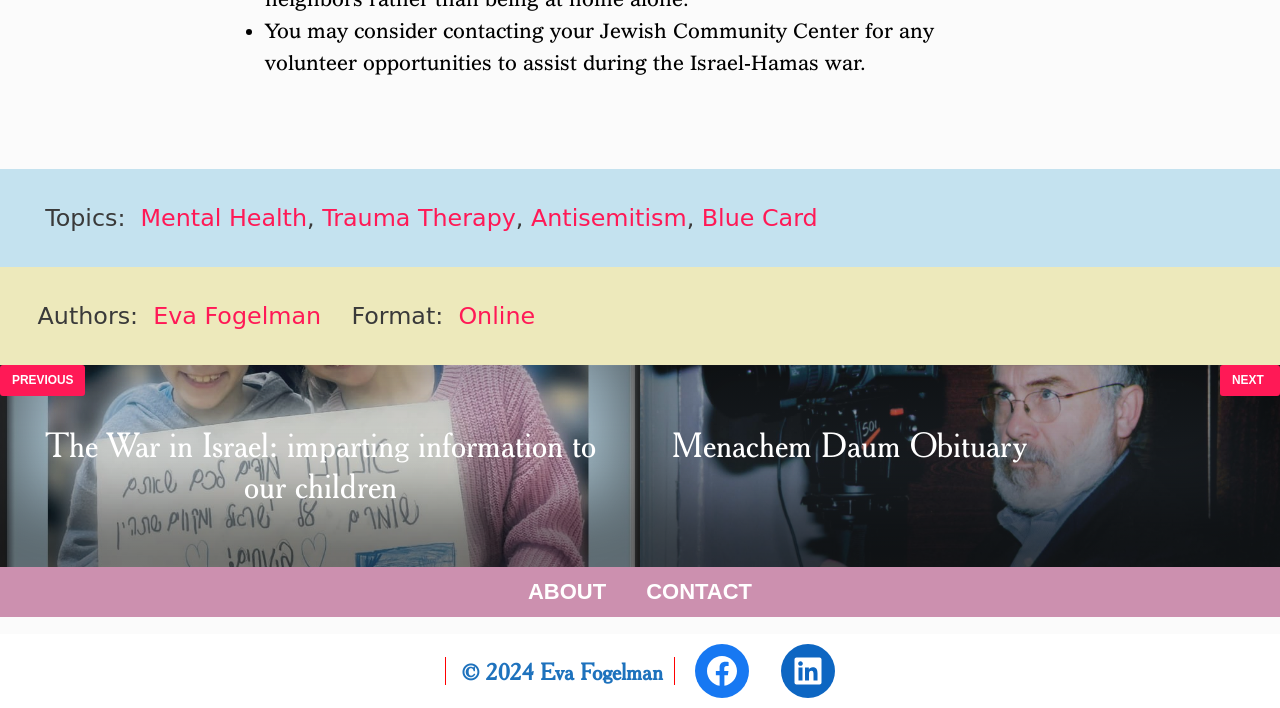Find the bounding box coordinates of the clickable area that will achieve the following instruction: "Click on the 'Mental Health' link".

[0.11, 0.288, 0.24, 0.327]